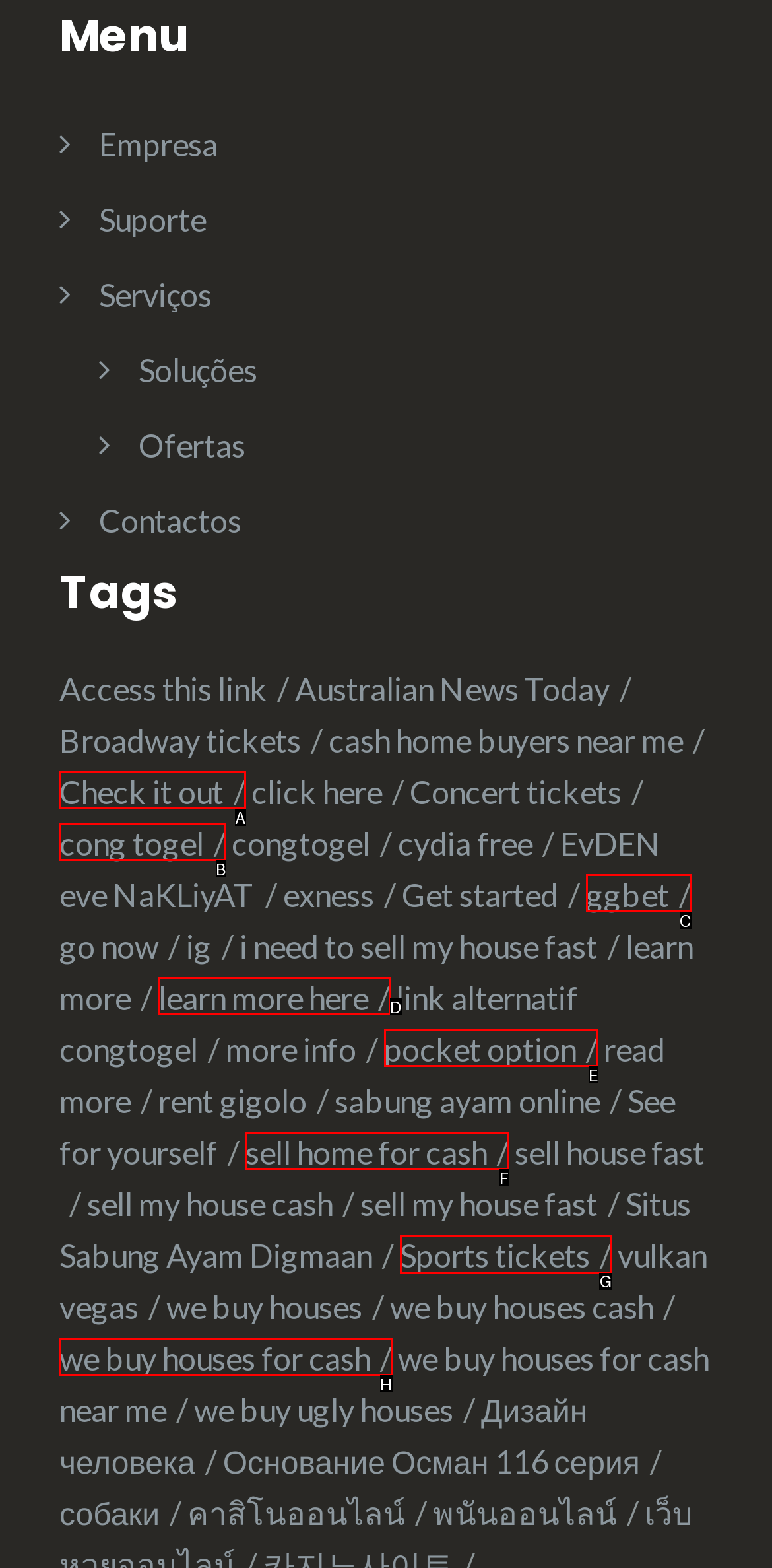Select the letter associated with the UI element you need to click to perform the following action: Check out Sports tickets
Reply with the correct letter from the options provided.

G